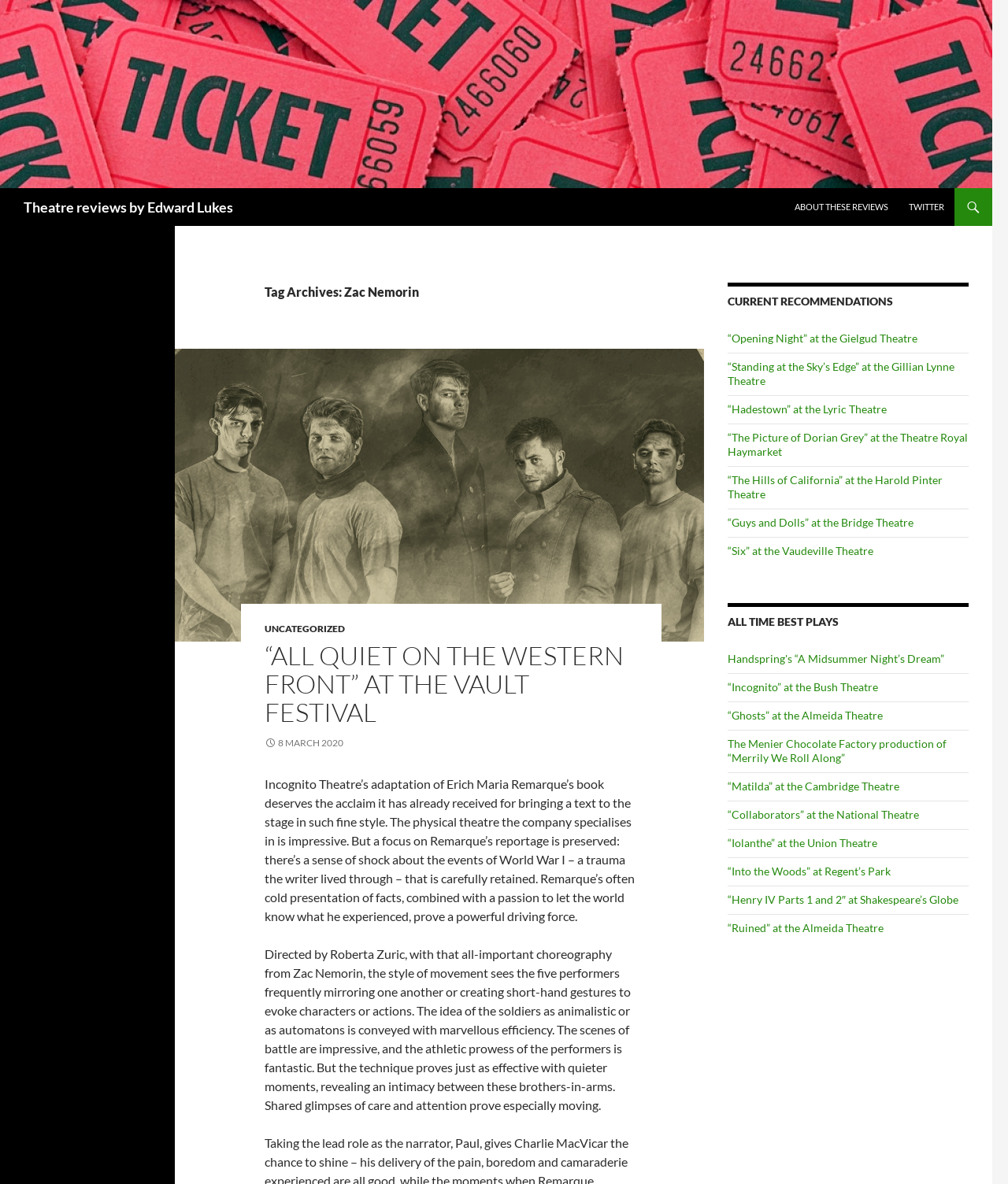What is the principal heading displayed on the webpage?

Theatre reviews by Edward Lukes